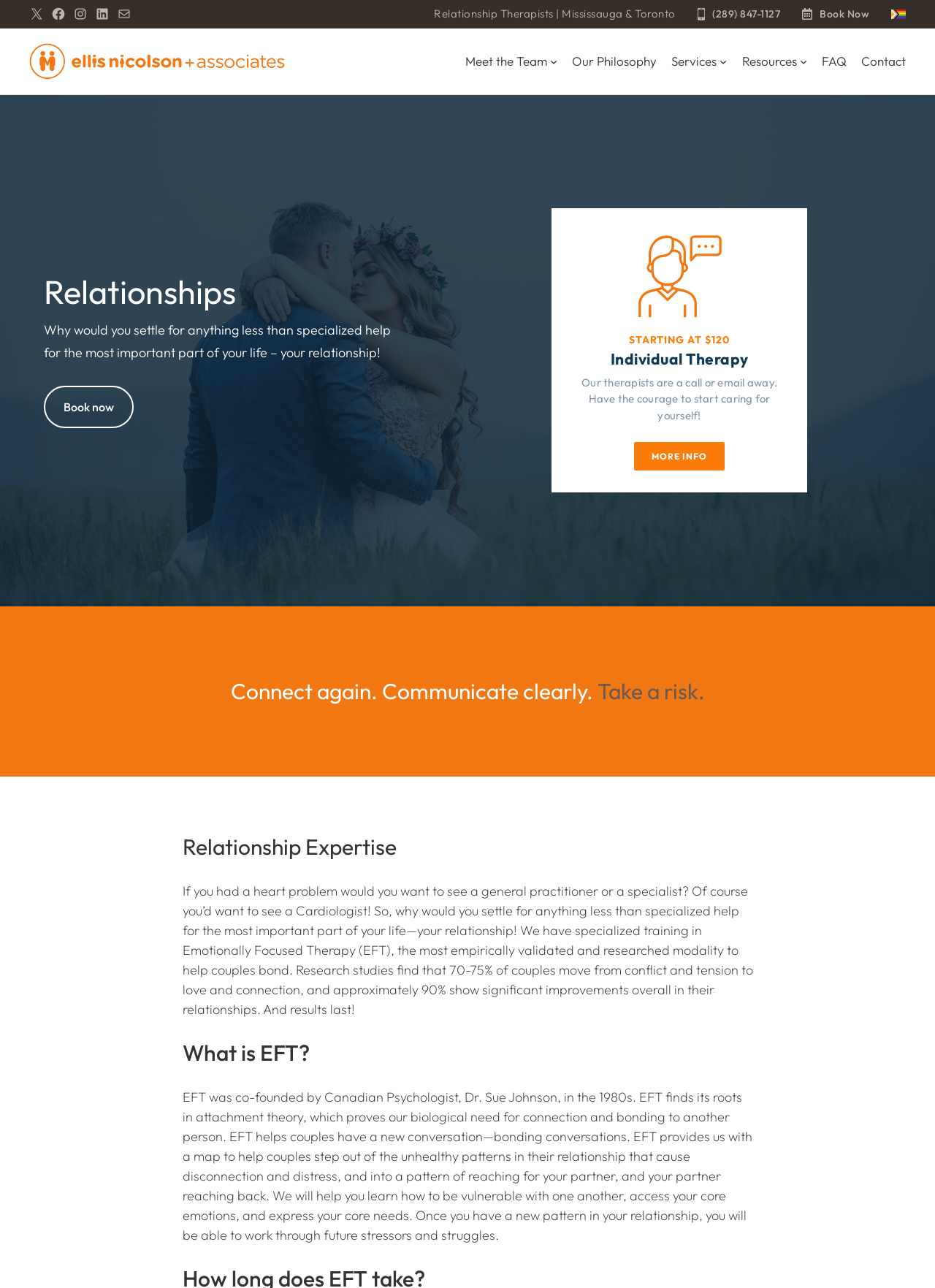Find the bounding box coordinates of the clickable element required to execute the following instruction: "Click on the link to see more about the movie The Women". Provide the coordinates as four float numbers between 0 and 1, i.e., [left, top, right, bottom].

None